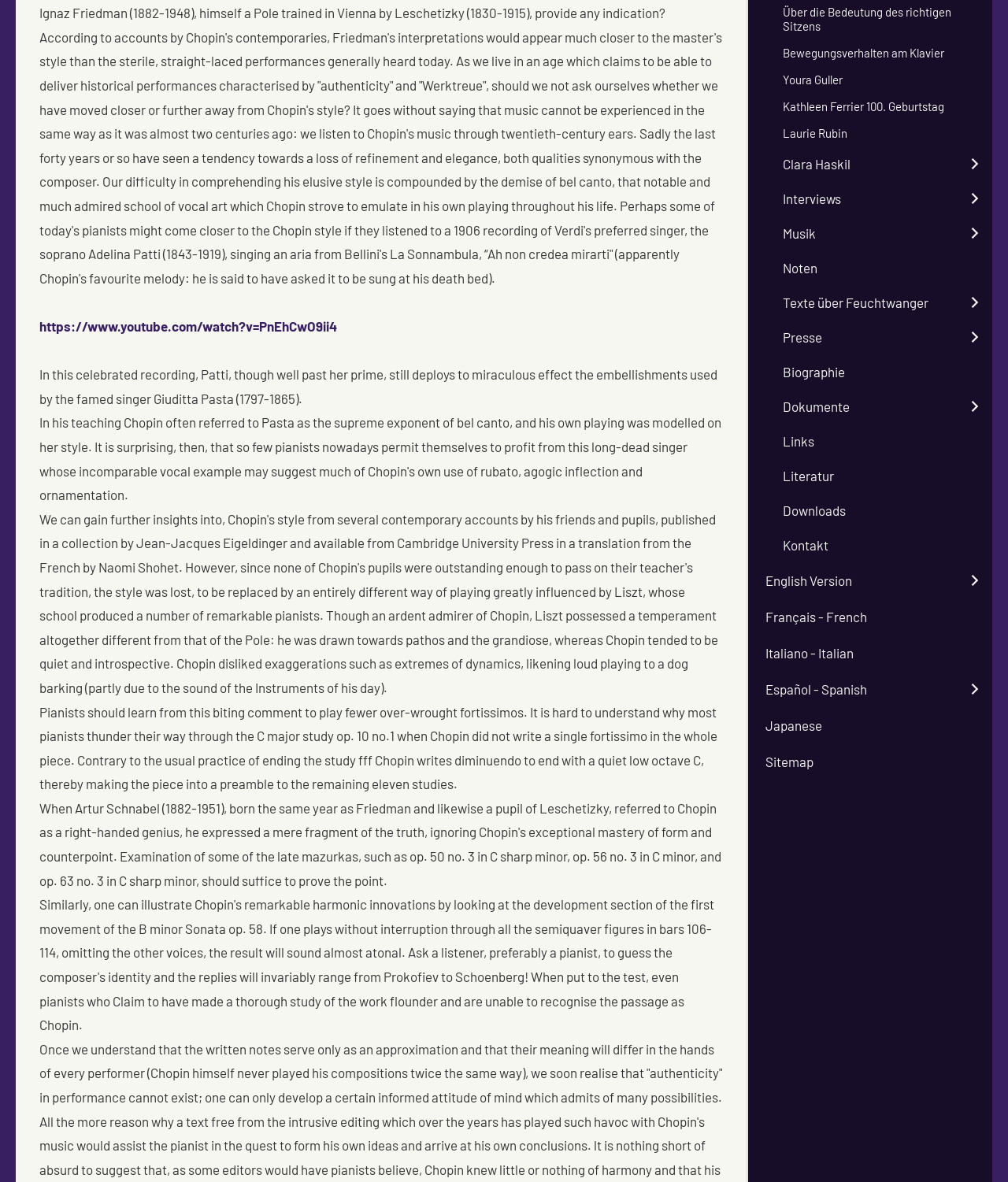Using the provided element description: "Clara Haskil", determine the bounding box coordinates of the corresponding UI element in the screenshot.

[0.742, 0.124, 0.984, 0.153]